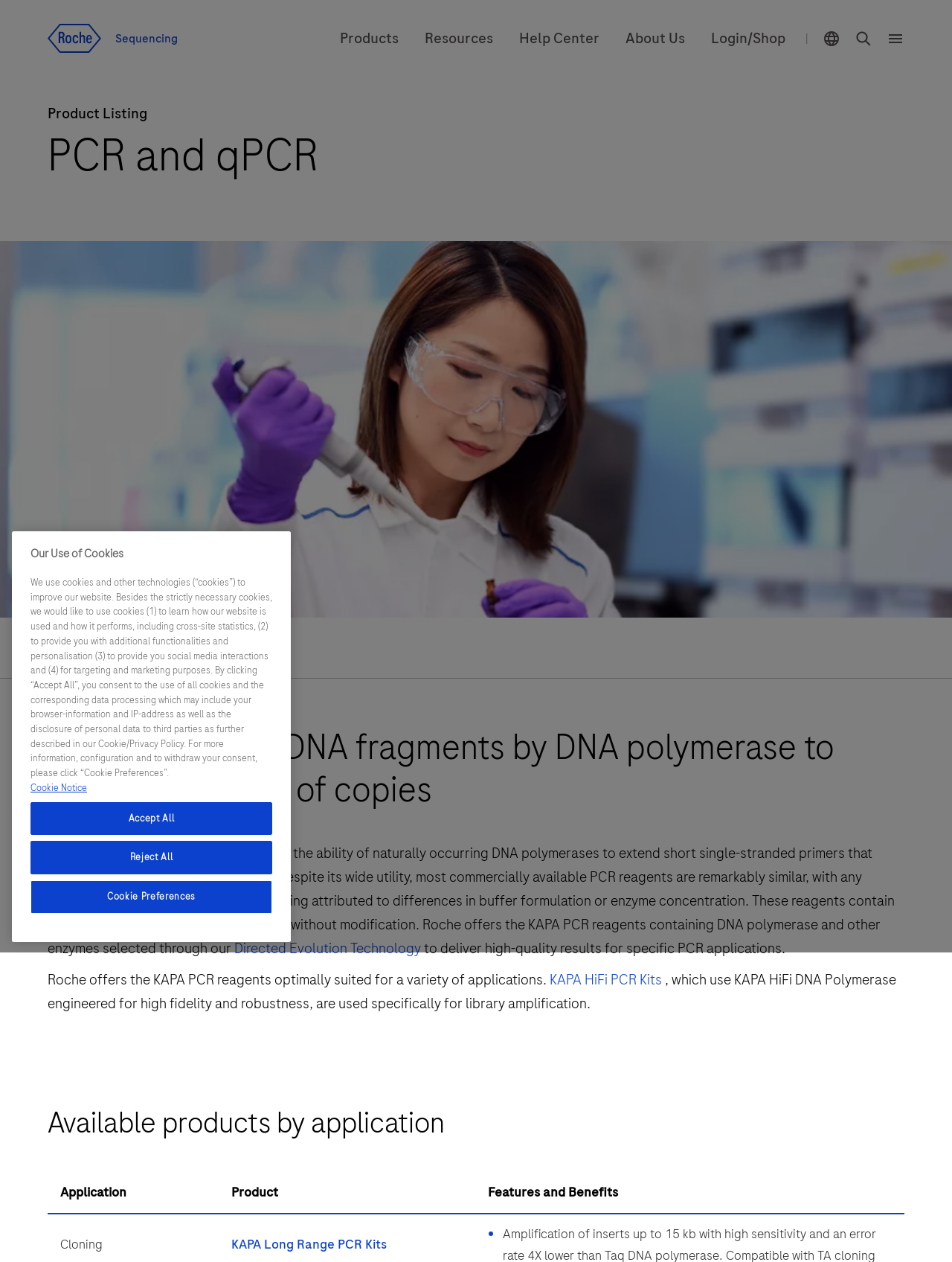Determine the bounding box coordinates of the section I need to click to execute the following instruction: "View products for a specific application". Provide the coordinates as four float numbers between 0 and 1, i.e., [left, top, right, bottom].

[0.243, 0.979, 0.406, 0.993]